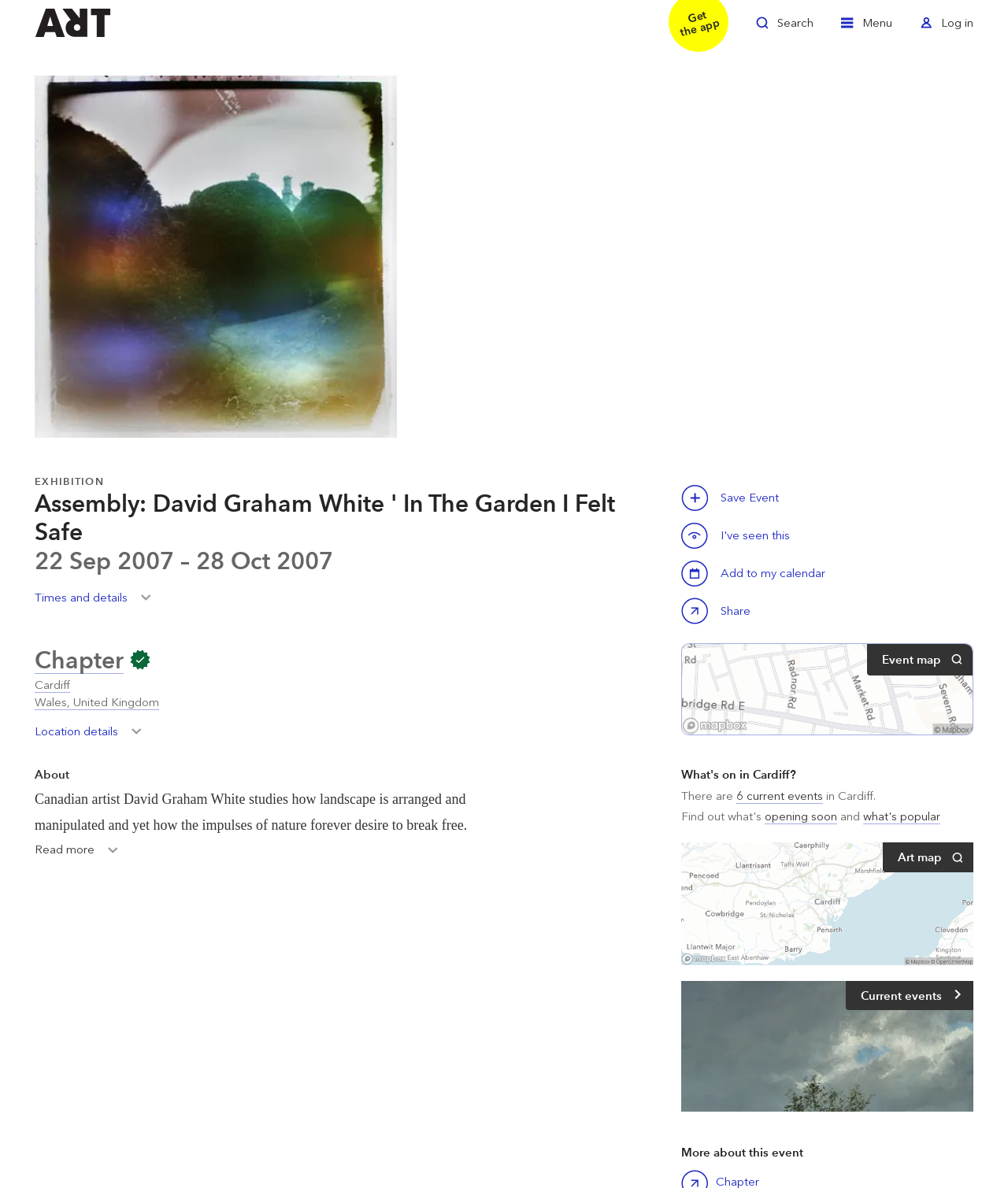What is the name of the exhibition?
Give a single word or phrase as your answer by examining the image.

Assembly: David Graham White 'In The Garden I Felt Safe